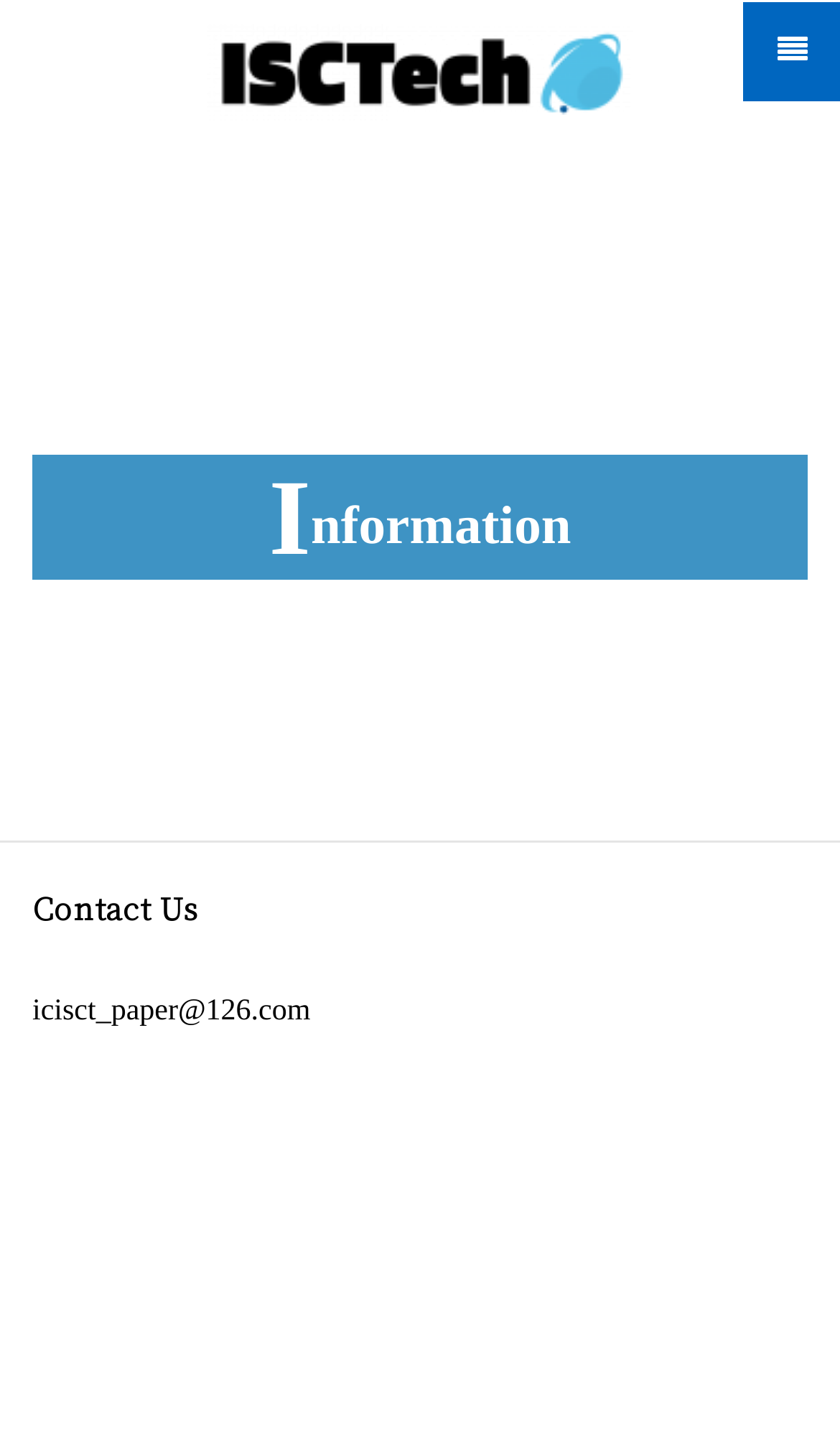Give a detailed explanation of the elements present on the webpage.

The webpage is titled "ISCTech | Information" and has a prominent logo at the top-left corner, which is an image with the text "ISCTech". 

Below the logo, there is a main section that occupies most of the page. Within this section, there is a heading that reads "nformation" (note: it seems like the full word "Information" is intended, but it's cut off). This heading is positioned roughly in the middle of the page, slightly above the center.

At the bottom of the page, there is a footer section that contains two lines of text. The first line reads "Contact Us", and the second line displays an email address, "icisct_paper@126.com". These lines are positioned at the bottom-left corner of the page.